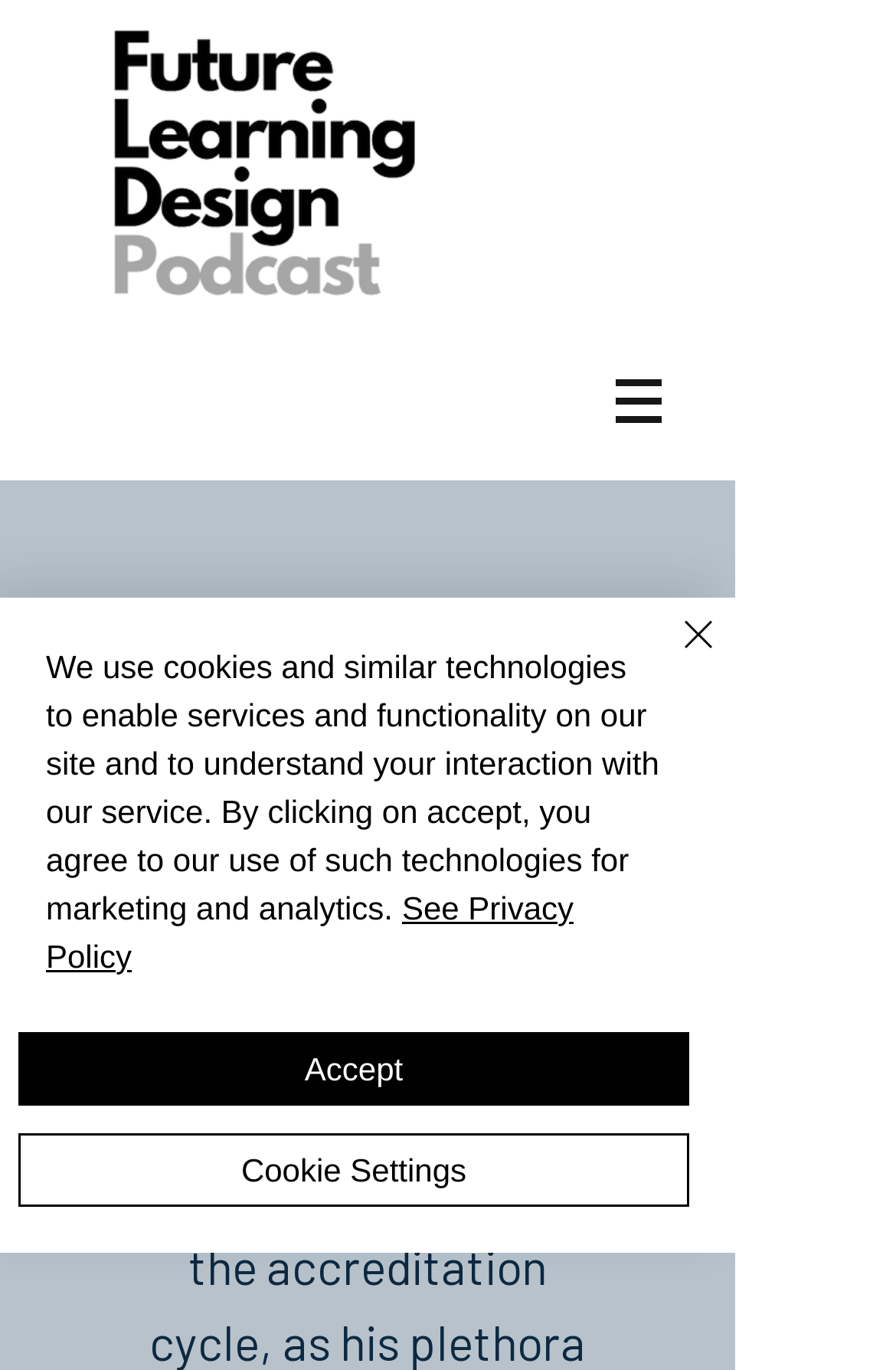Use a single word or phrase to respond to the question:
How many images are in the navigation menu?

1